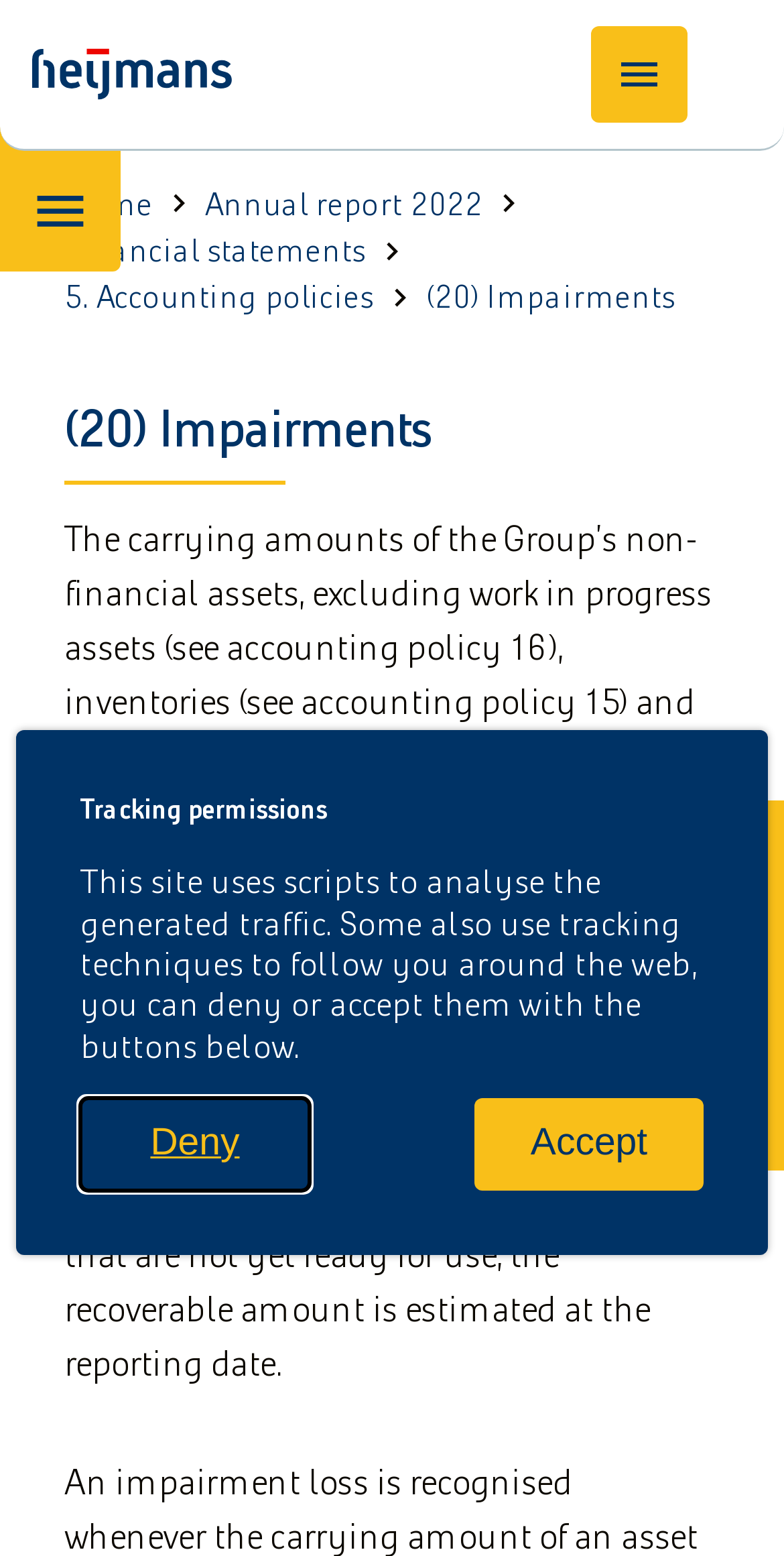Indicate the bounding box coordinates of the element that must be clicked to execute the instruction: "Deny tracking scripts". The coordinates should be given as four float numbers between 0 and 1, i.e., [left, top, right, bottom].

[0.103, 0.706, 0.395, 0.765]